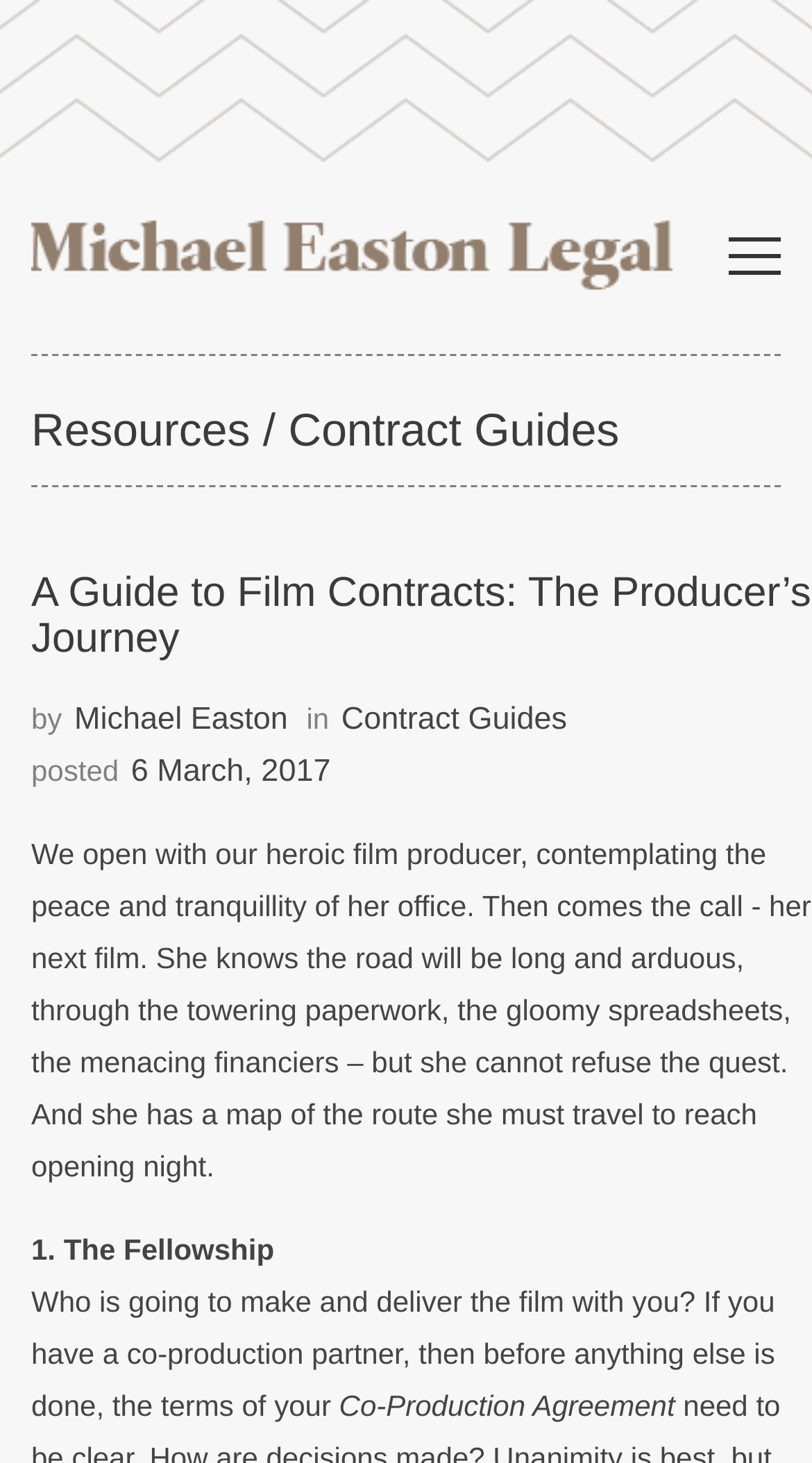Given the description Contract Guides, predict the bounding box coordinates of the UI element. Ensure the coordinates are in the format (top-left x, top-left y, bottom-right x, bottom-right y) and all values are between 0 and 1.

[0.42, 0.48, 0.698, 0.504]